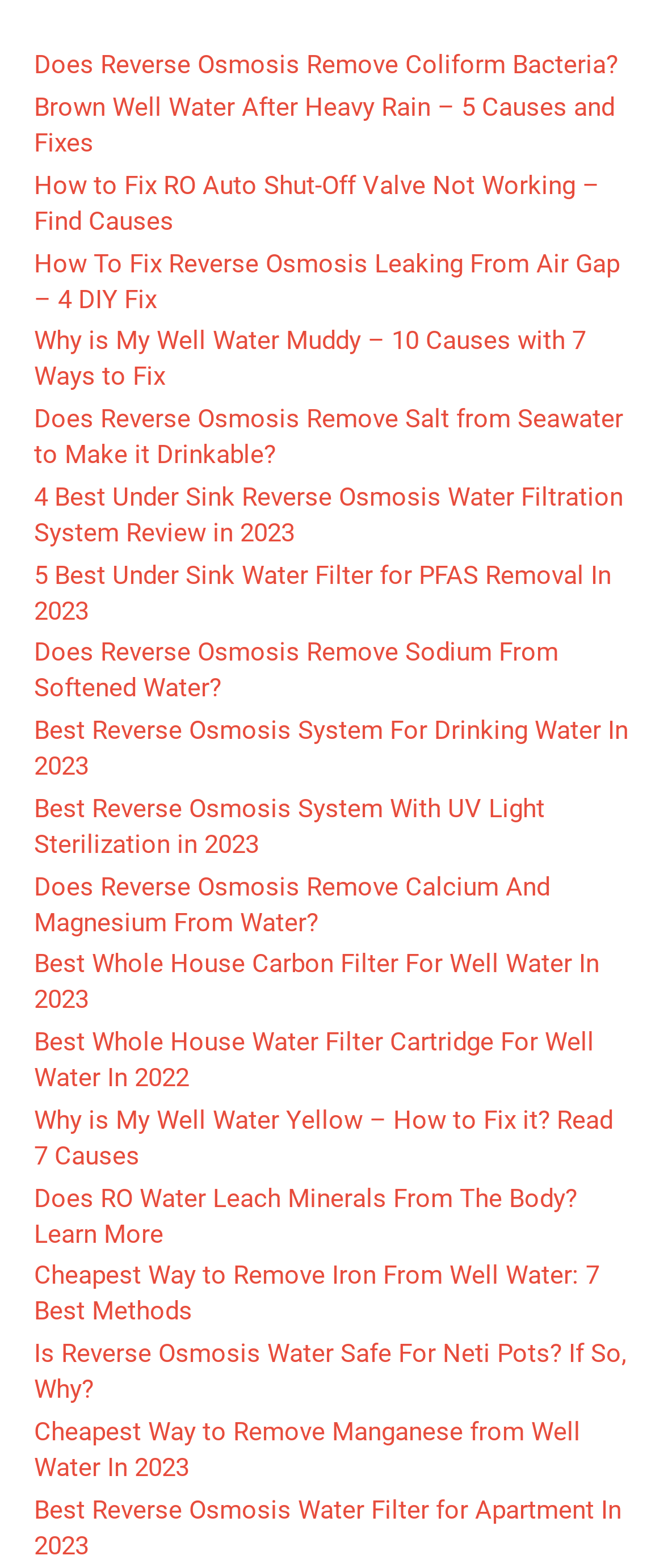Please specify the coordinates of the bounding box for the element that should be clicked to carry out this instruction: "Read the article about fixing RO auto shut-off valve". The coordinates must be four float numbers between 0 and 1, formatted as [left, top, right, bottom].

[0.051, 0.109, 0.903, 0.151]